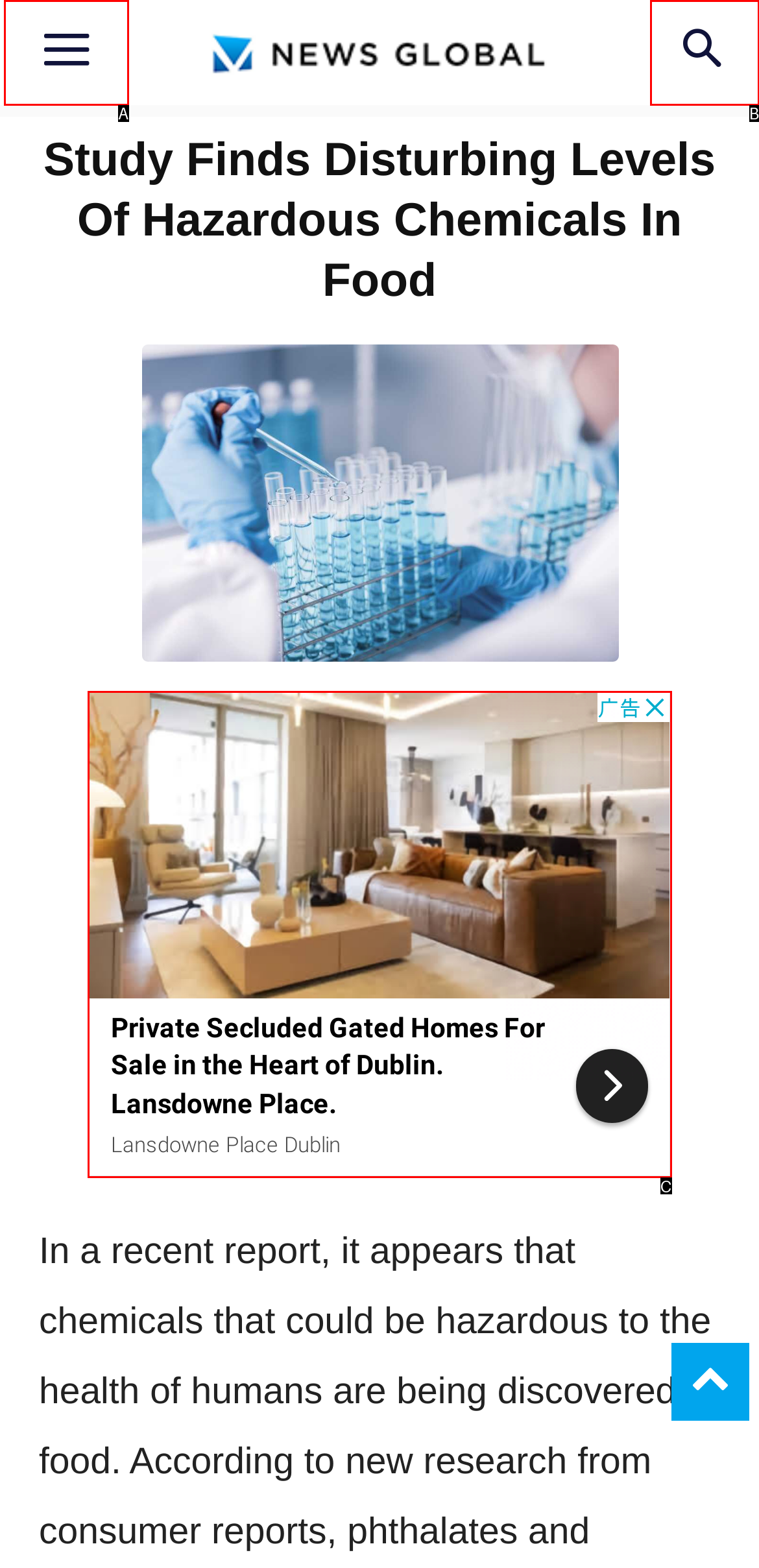Select the letter of the UI element that best matches: aria-label="Advertisement" name="aswift_9" title="Advertisement"
Answer with the letter of the correct option directly.

C